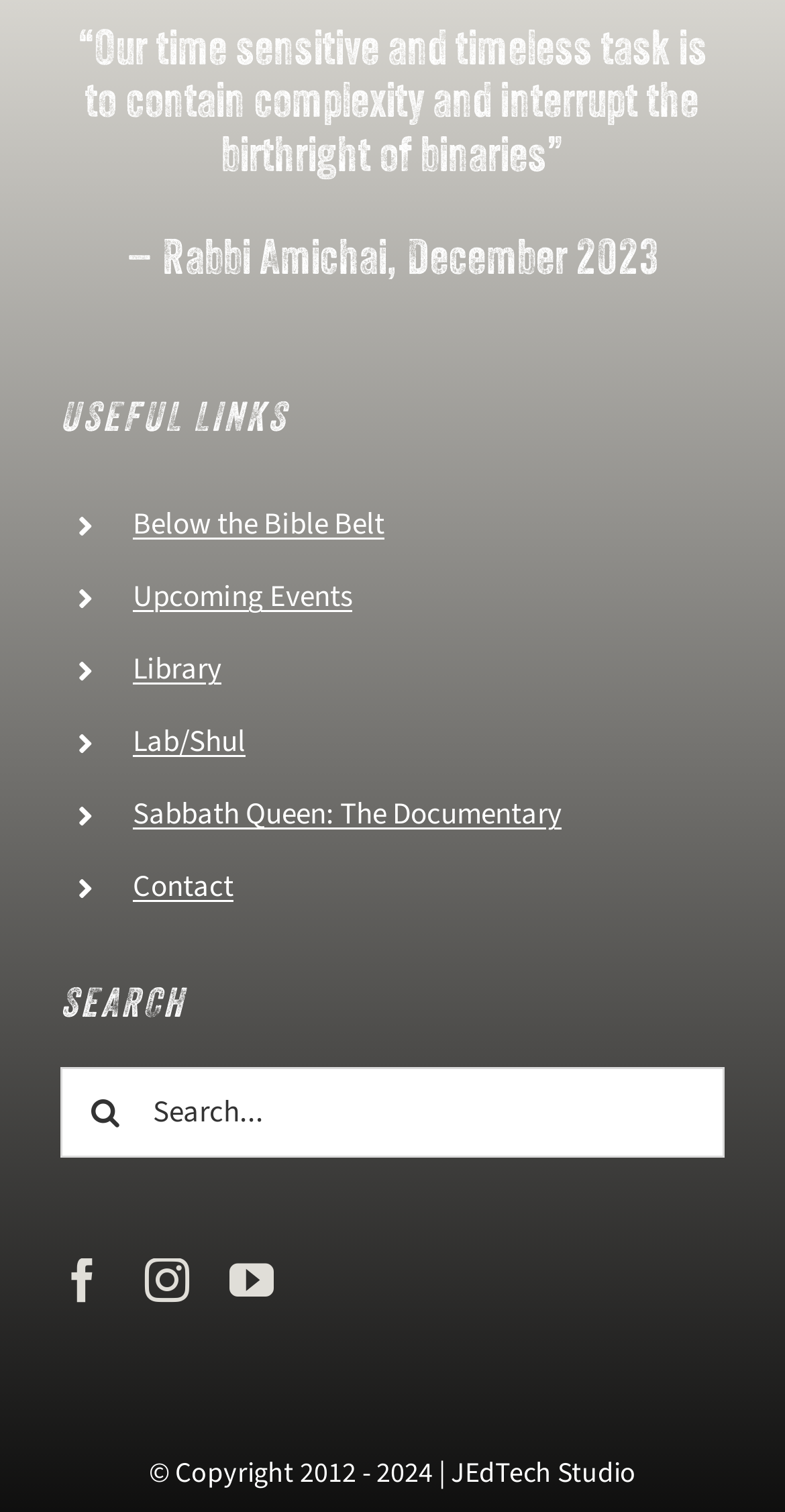What is the last item in the useful links section?
Please analyze the image and answer the question with as much detail as possible.

The useful links section is located below the quote, and it contains several links. The last item in this section is the 'Contact' link.